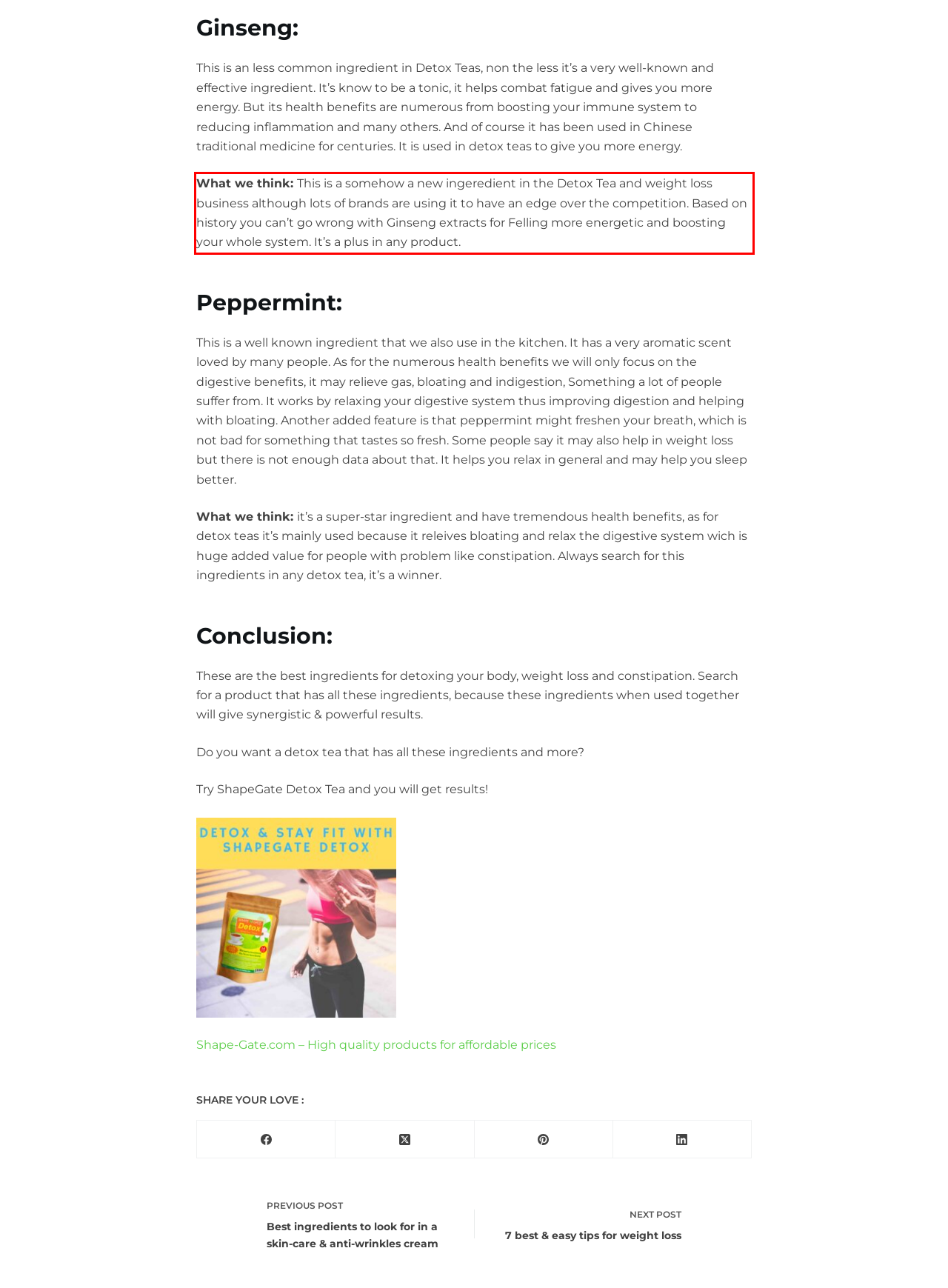Please analyze the screenshot of a webpage and extract the text content within the red bounding box using OCR.

What we think: This is a somehow a new ingeredient in the Detox Tea and weight loss business although lots of brands are using it to have an edge over the competition. Based on history you can’t go wrong with Ginseng extracts for Felling more energetic and boosting your whole system. It’s a plus in any product.